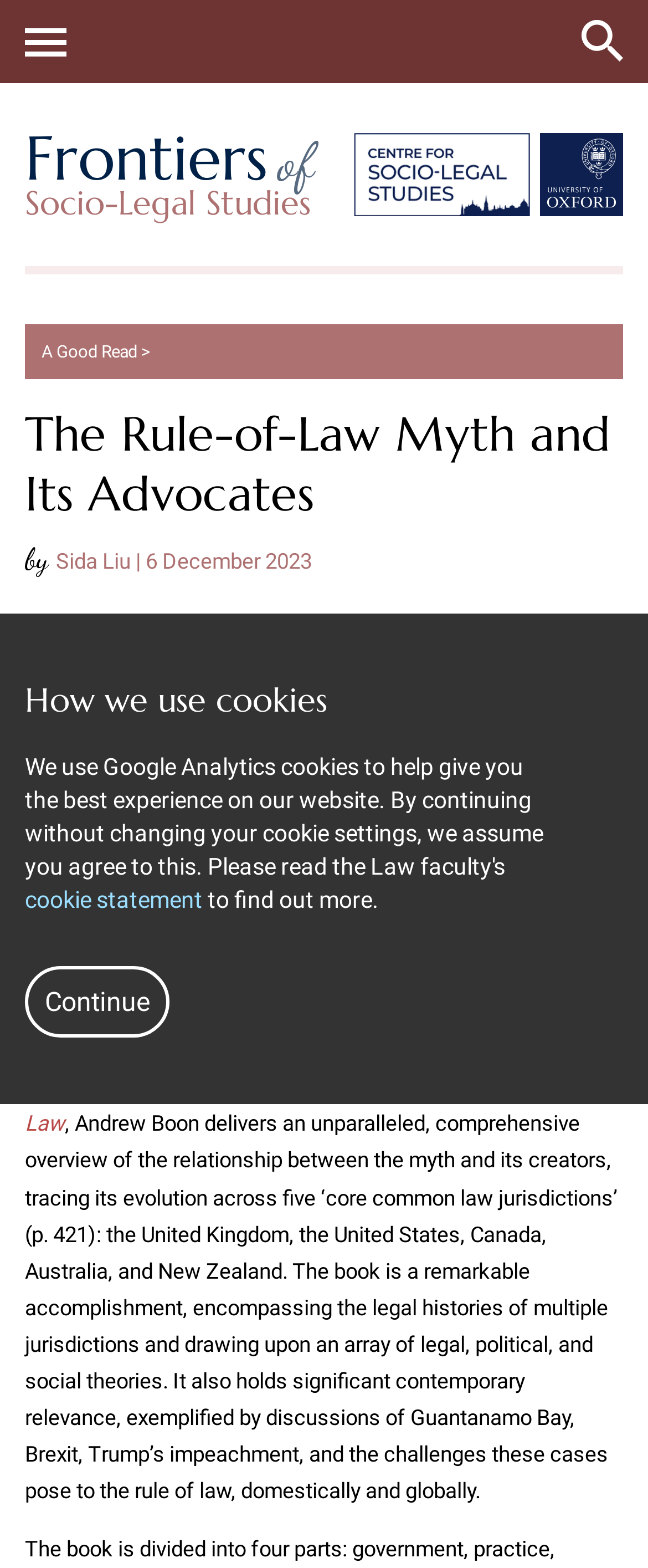How many jurisdictions are discussed in the book?
Refer to the image and offer an in-depth and detailed answer to the question.

I found the answer by looking at the text content of the webpage, specifically the sentence that mentions 'five ‘core common law jurisdictions’’ and found the number of jurisdictions discussed in the book.